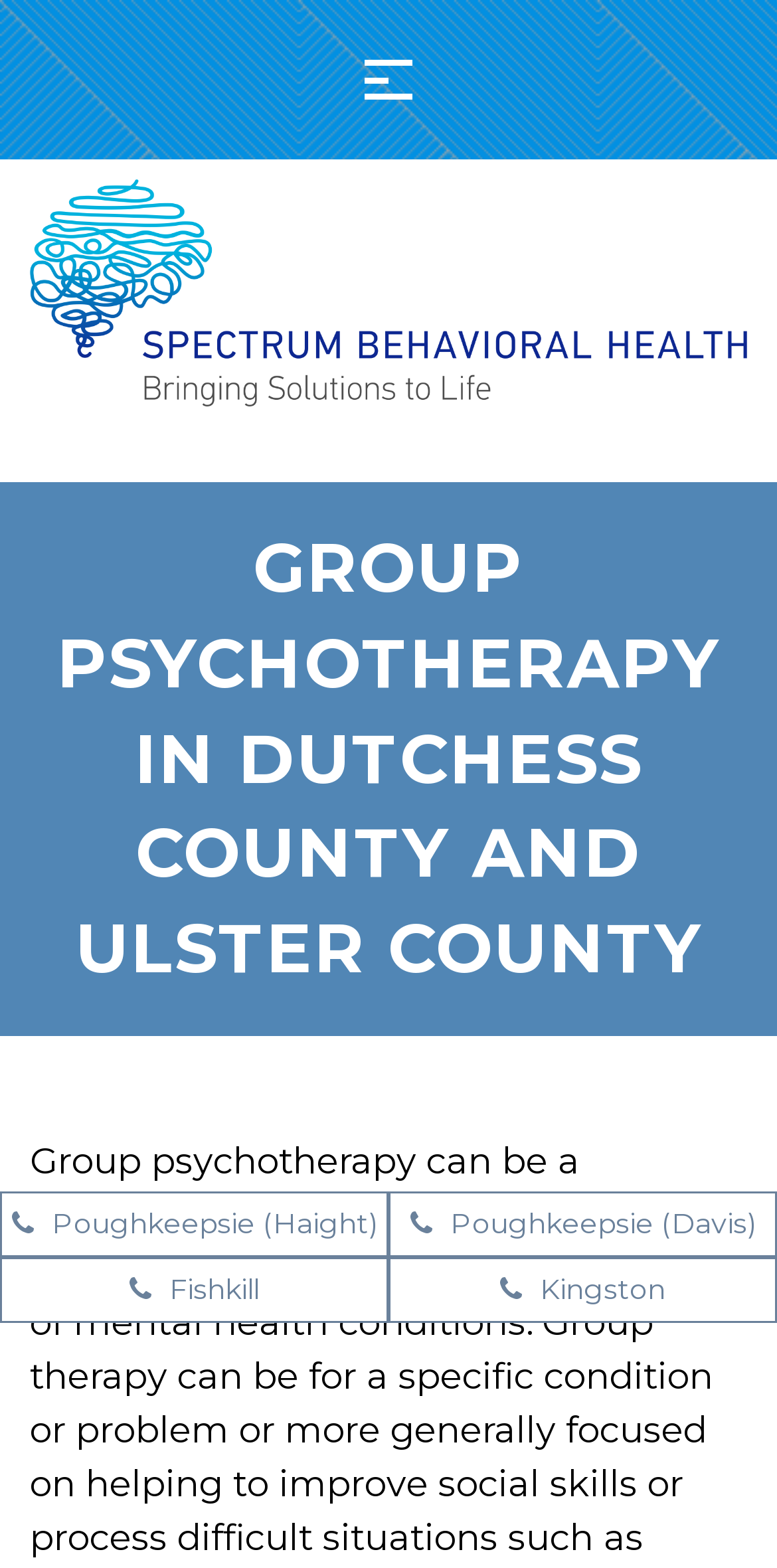Summarize the webpage comprehensively, mentioning all visible components.

The webpage is about Group Psychotherapy in Dutchess County and Ulster County, provided by Spectrum Behavioral Health. At the top, there is a heading with the organization's name, accompanied by an image of the same name. Below this, there is a prominent heading that reads "GROUP PSYCHOTHERAPY IN DUTCHESS COUNTY AND ULSTER COUNTY". 

On the top-right side, there is a link with no text. On the middle-top section, there are four links, each with an icon and a location name: Poughkeepsie (Haight), Poughkeepsie (Davis), Fishkill, and Kingston. These links are arranged in two rows, with the first two on the left and the last two on the right.